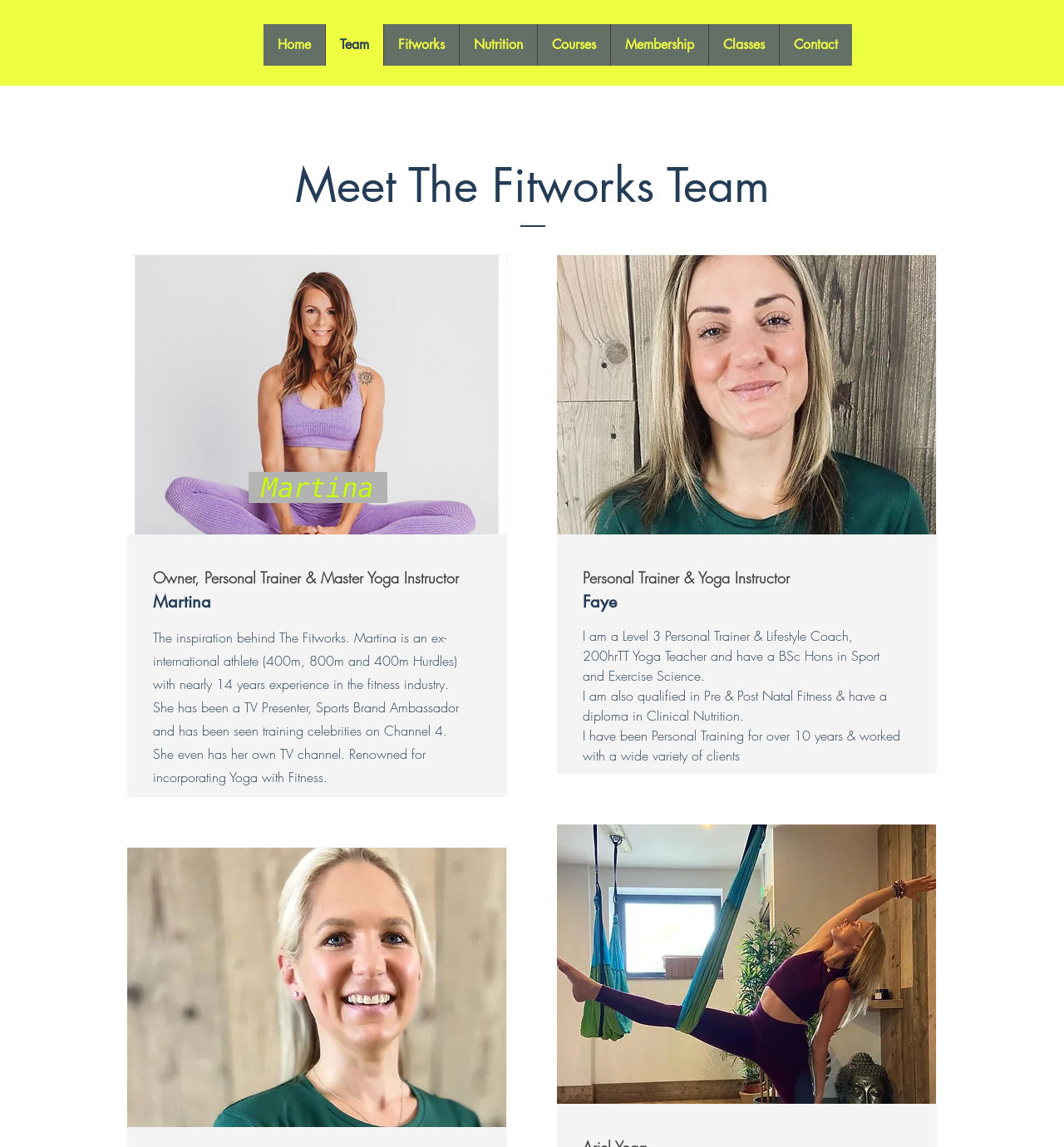Please determine the bounding box coordinates of the section I need to click to accomplish this instruction: "Learn more about Faye".

[0.523, 0.222, 0.88, 0.466]